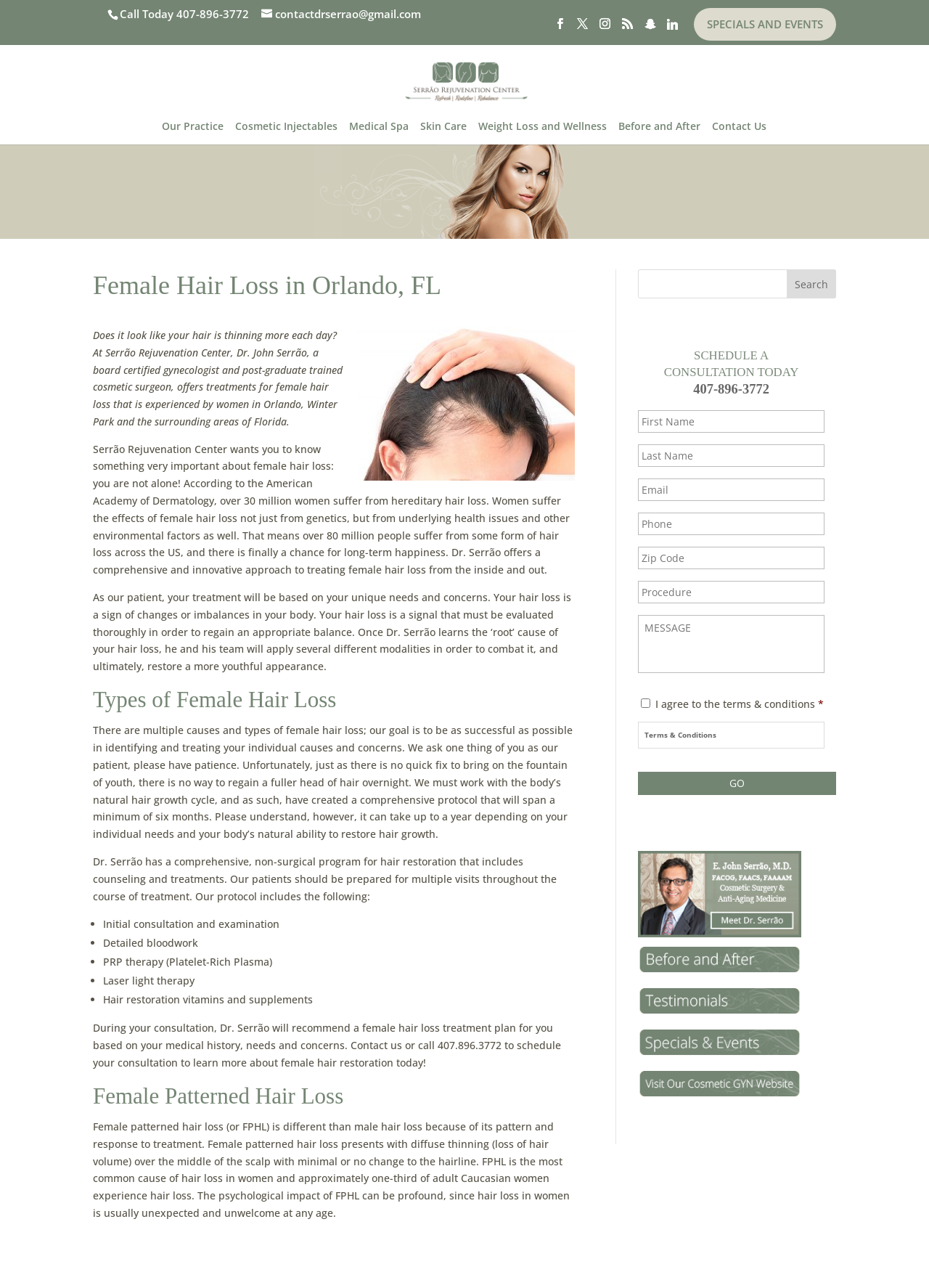Determine the bounding box coordinates of the region to click in order to accomplish the following instruction: "Contact Dr. Serrão". Provide the coordinates as four float numbers between 0 and 1, specifically [left, top, right, bottom].

[0.281, 0.005, 0.453, 0.016]